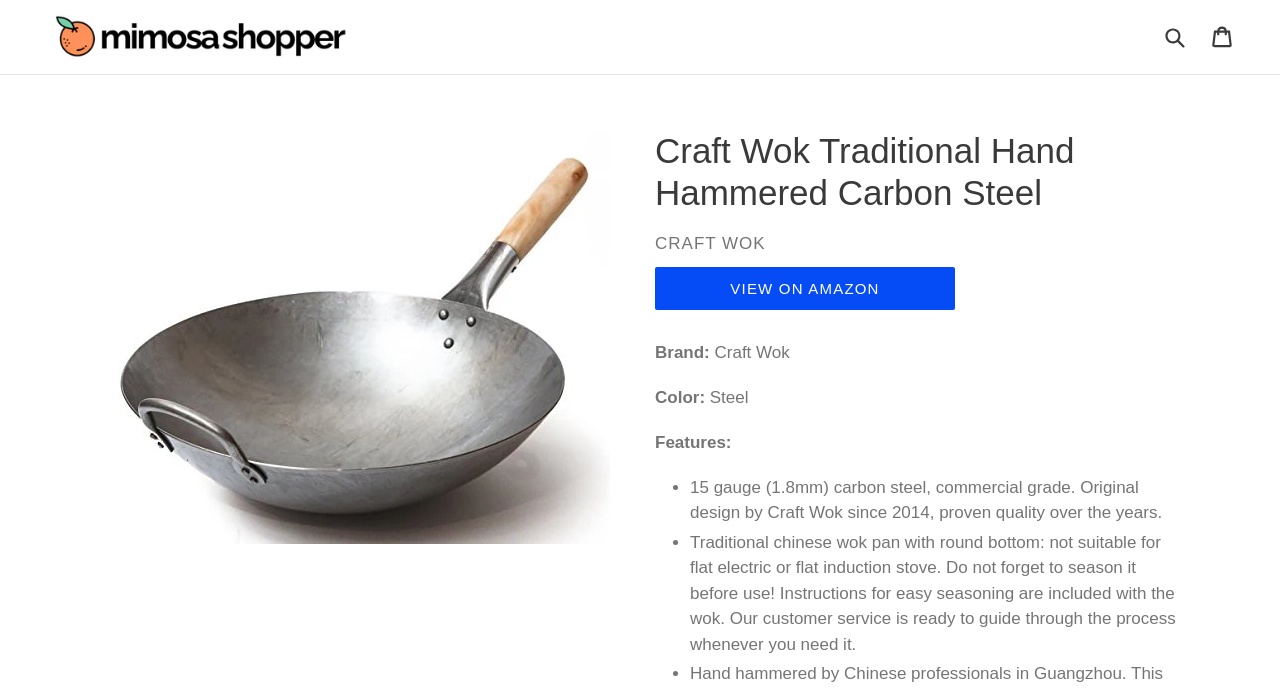What is the brand of the wok?
Give a detailed and exhaustive answer to the question.

I found the brand of the wok by looking at the text 'Brand:' and its corresponding value 'Craft Wok' on the webpage.